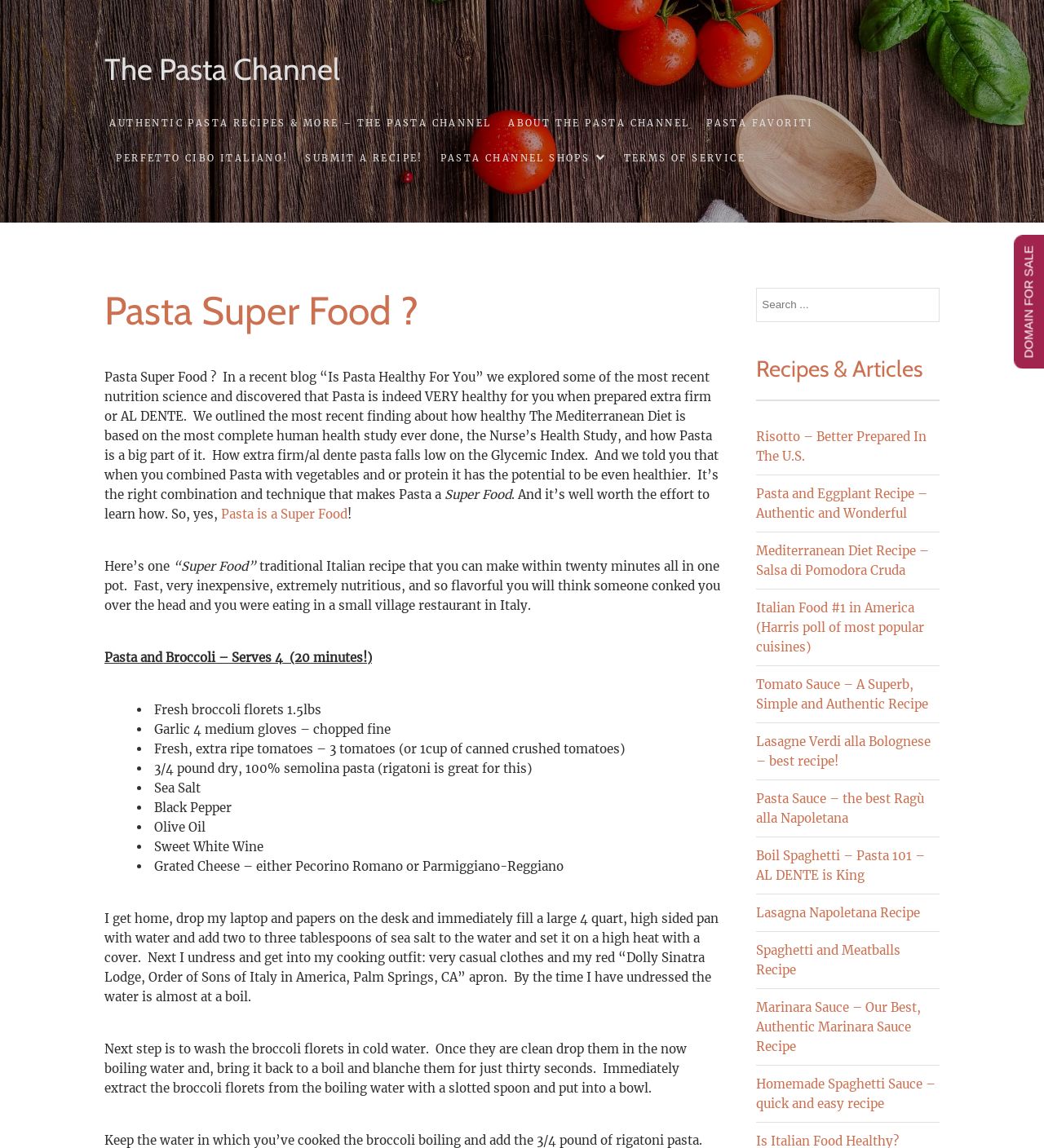Please identify the primary heading of the webpage and give its text content.

Pasta Super Food ?